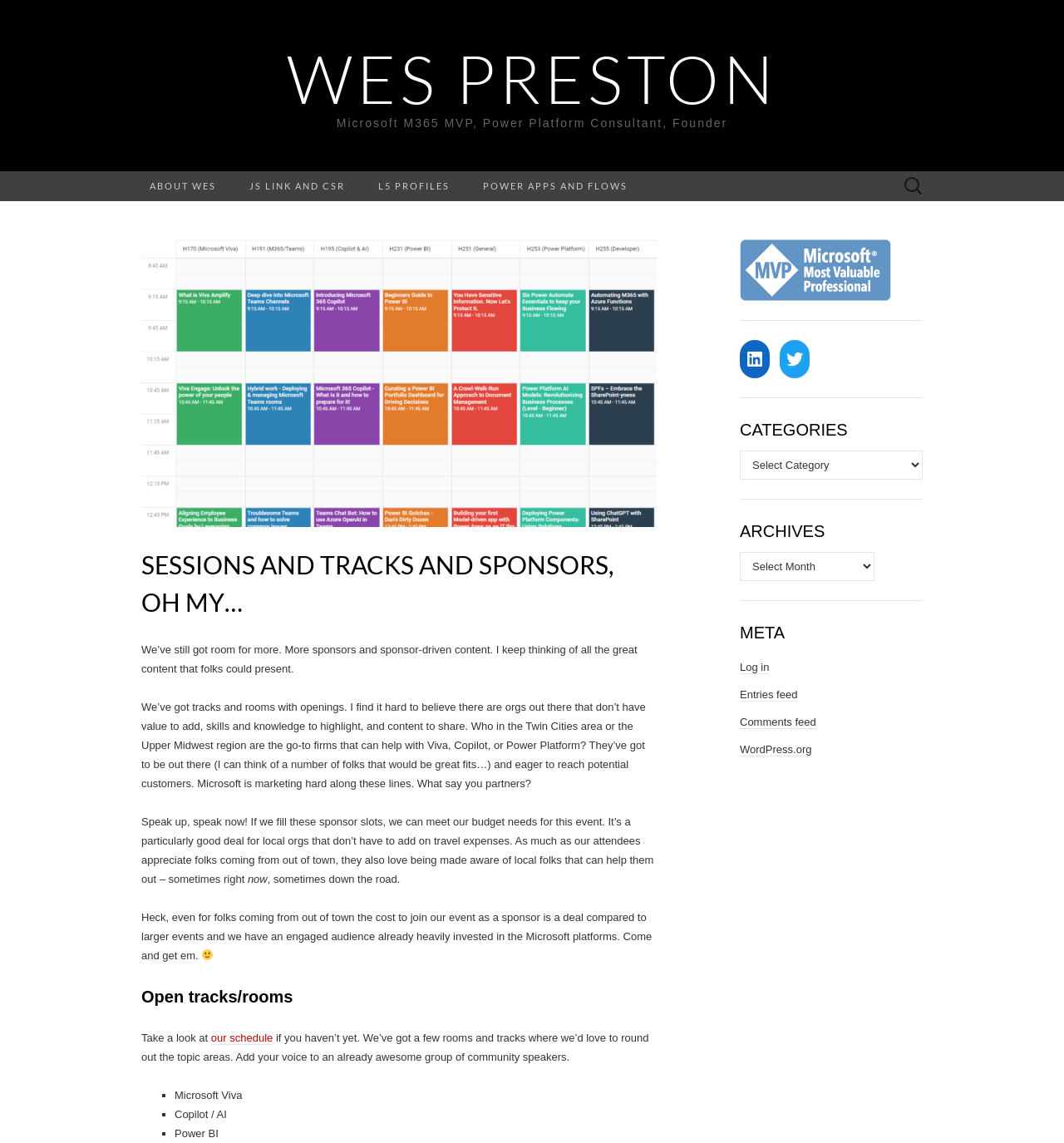Determine the bounding box coordinates of the UI element that matches the following description: "WordPress.org". The coordinates should be four float numbers between 0 and 1 in the format [left, top, right, bottom].

[0.695, 0.65, 0.763, 0.662]